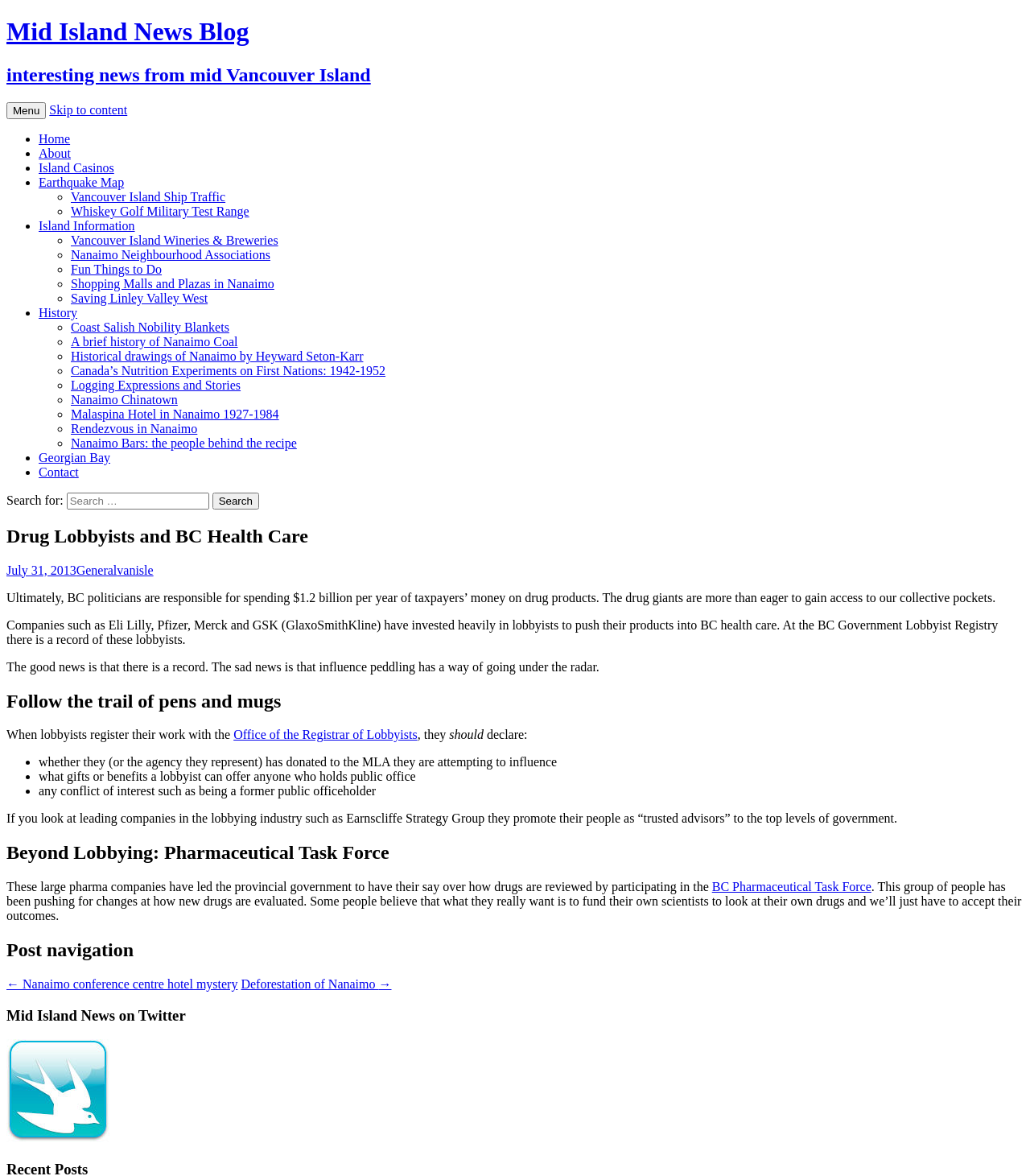Using the description "vanisle", locate and provide the bounding box of the UI element.

[0.114, 0.479, 0.149, 0.49]